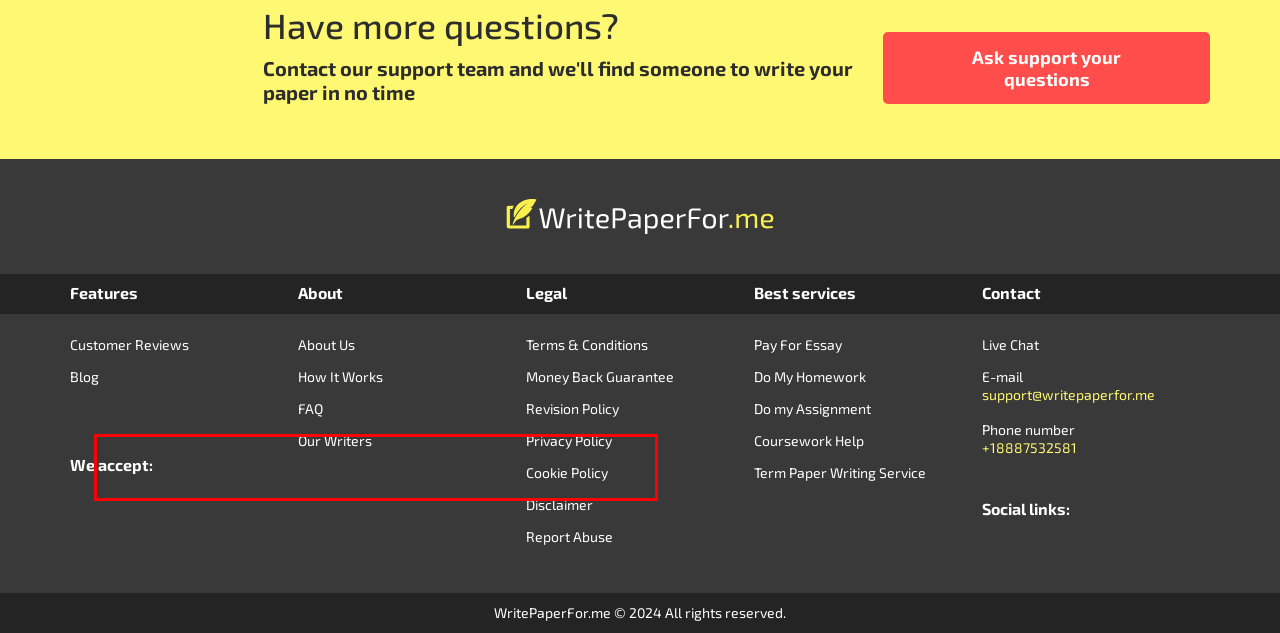There is a screenshot of a webpage with a red bounding box around a UI element. Please use OCR to extract the text within the red bounding box.

Timed writing assignment. We pick the most successful and experienced writers by having them complete a research and writing task within a short timeframe to test their ability to work under pressure.